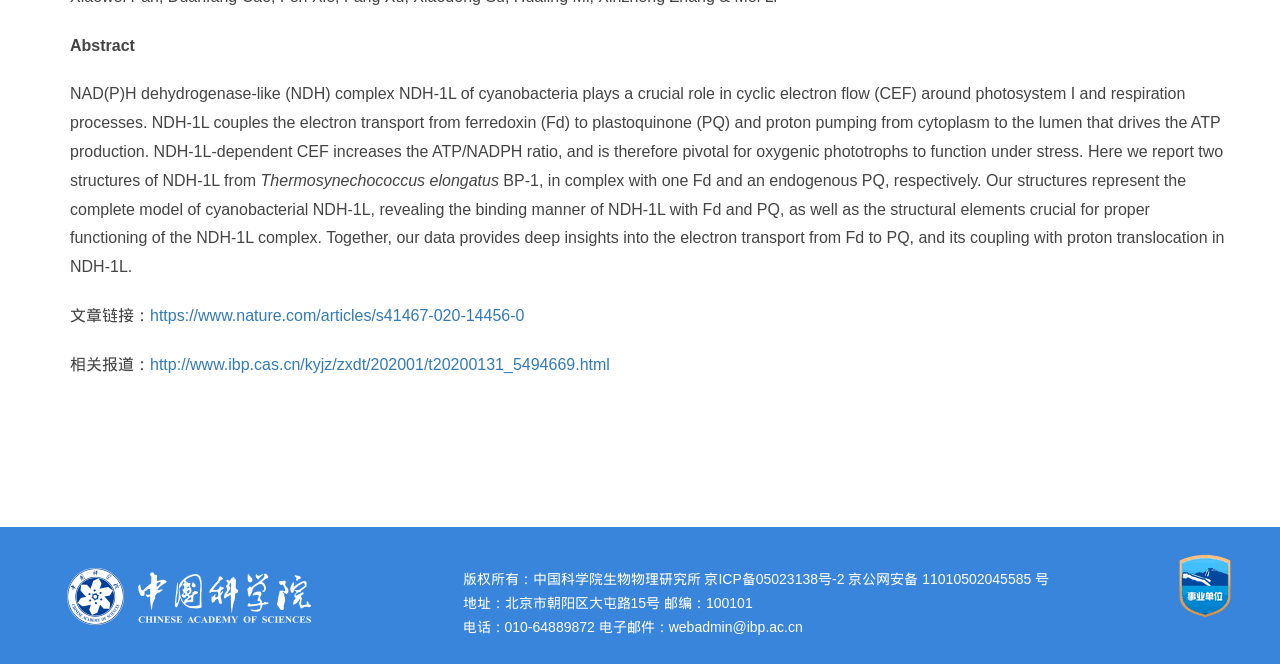Provide the bounding box coordinates of the HTML element this sentence describes: "https://www.nature.com/articles/s41467-020-14456-0". The bounding box coordinates consist of four float numbers between 0 and 1, i.e., [left, top, right, bottom].

[0.117, 0.462, 0.41, 0.488]